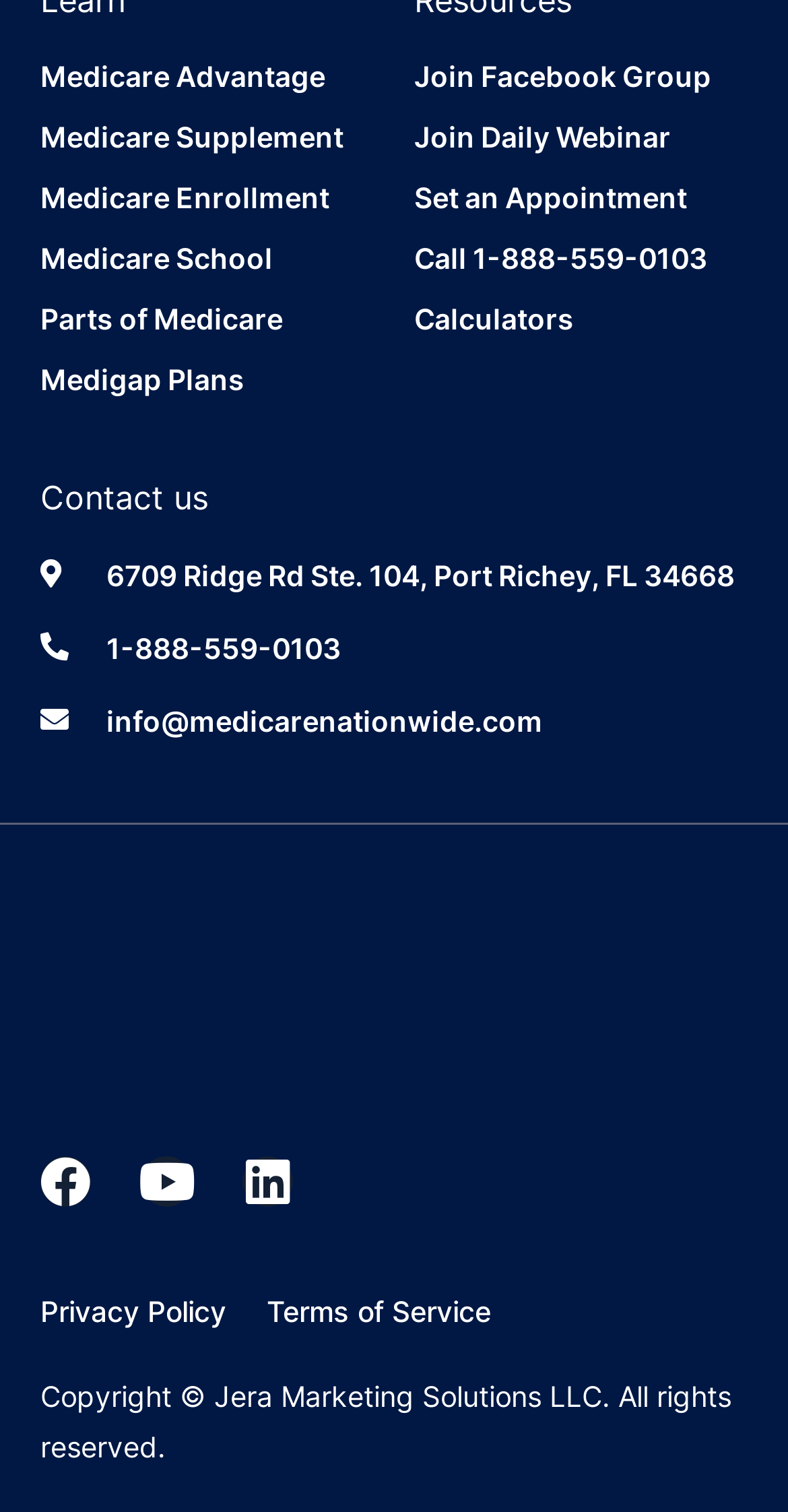What is the name of the company's Facebook group?
Provide a fully detailed and comprehensive answer to the question.

I looked at the link element with the text 'Join Facebook Group' at coordinates [0.526, 0.037, 0.949, 0.064], but it does not specify the name of the Facebook group.